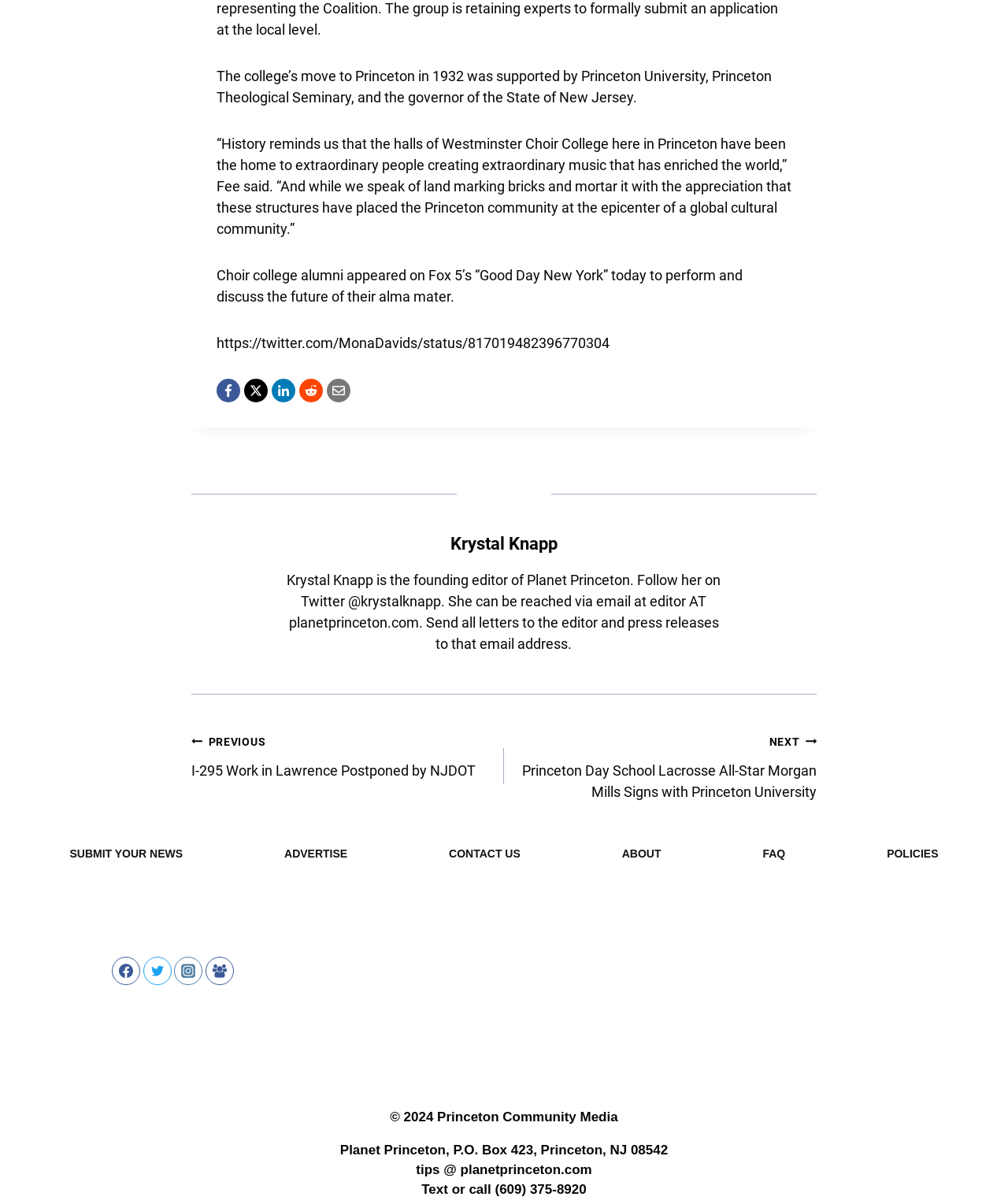Who is the founding editor of Planet Princeton?
Use the information from the image to give a detailed answer to the question.

The answer can be found in the StaticText element with the text 'Krystal Knapp is the founding editor of Planet Princeton. Follow her on Twitter @krystalknapp. She can be reached via email at editor AT planetprinceton.com. Send all letters to the editor and press releases to that email address.' This text explicitly states that Krystal Knapp is the founding editor of Planet Princeton.